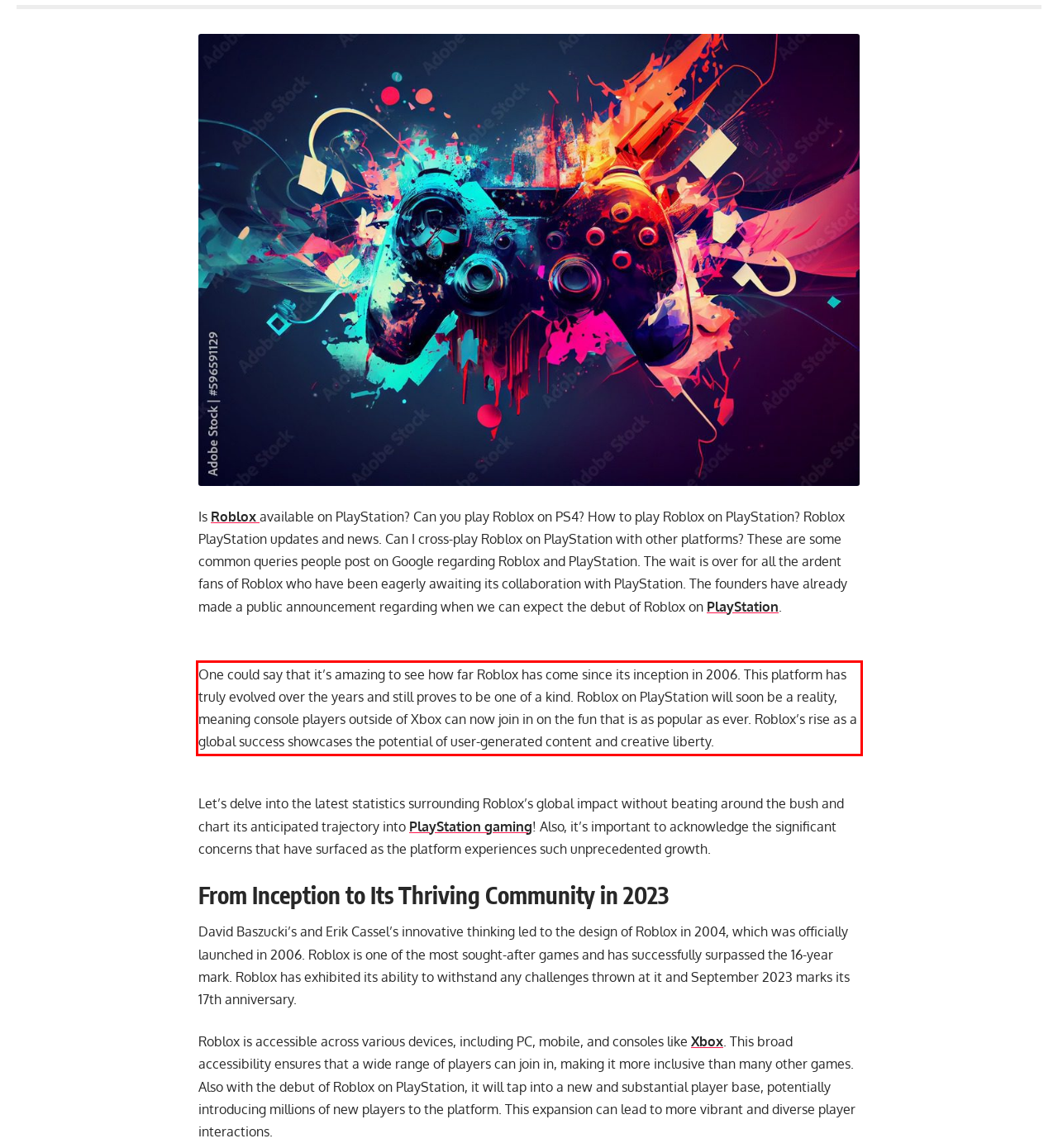Identify and transcribe the text content enclosed by the red bounding box in the given screenshot.

One could say that it’s amazing to see how far Roblox has come since its inception in 2006. This platform has truly evolved over the years and still proves to be one of a kind. Roblox on PlayStation will soon be a reality, meaning console players outside of Xbox can now join in on the fun that is as popular as ever. Roblox’s rise as a global success showcases the potential of user-generated content and creative liberty.